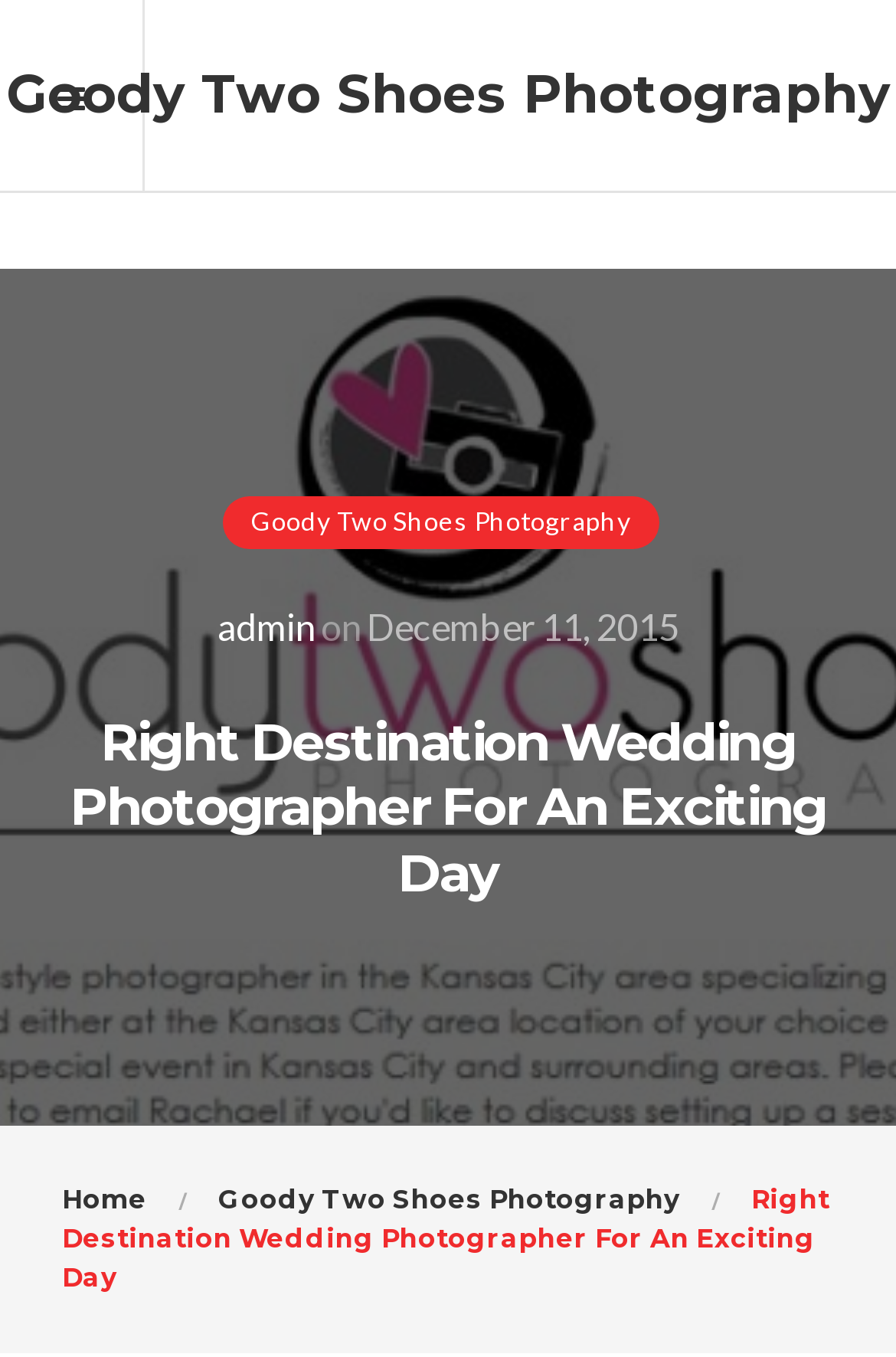Give a comprehensive overview of the webpage, including key elements.

This webpage is about Goody Two Shoes Photography, a destination wedding photographer. At the top left corner, there is a button with an icon. Next to it, on the top center, is a link to the photographer's website with the text "Goody Two Shoes Photography". 

Below the top center link, there is a section with a link to the admin page on the left, accompanied by the text "on" and a date "December 11, 2015" on the right. 

Further down, there is a prominent heading that reads "Right Destination Wedding Photographer For An Exciting Day". 

At the bottom of the page, there are two links: "Home" on the left and another link to "Goody Two Shoes Photography" on the right. Above these links, there is a repeated heading "Right Destination Wedding Photographer For An Exciting Day".